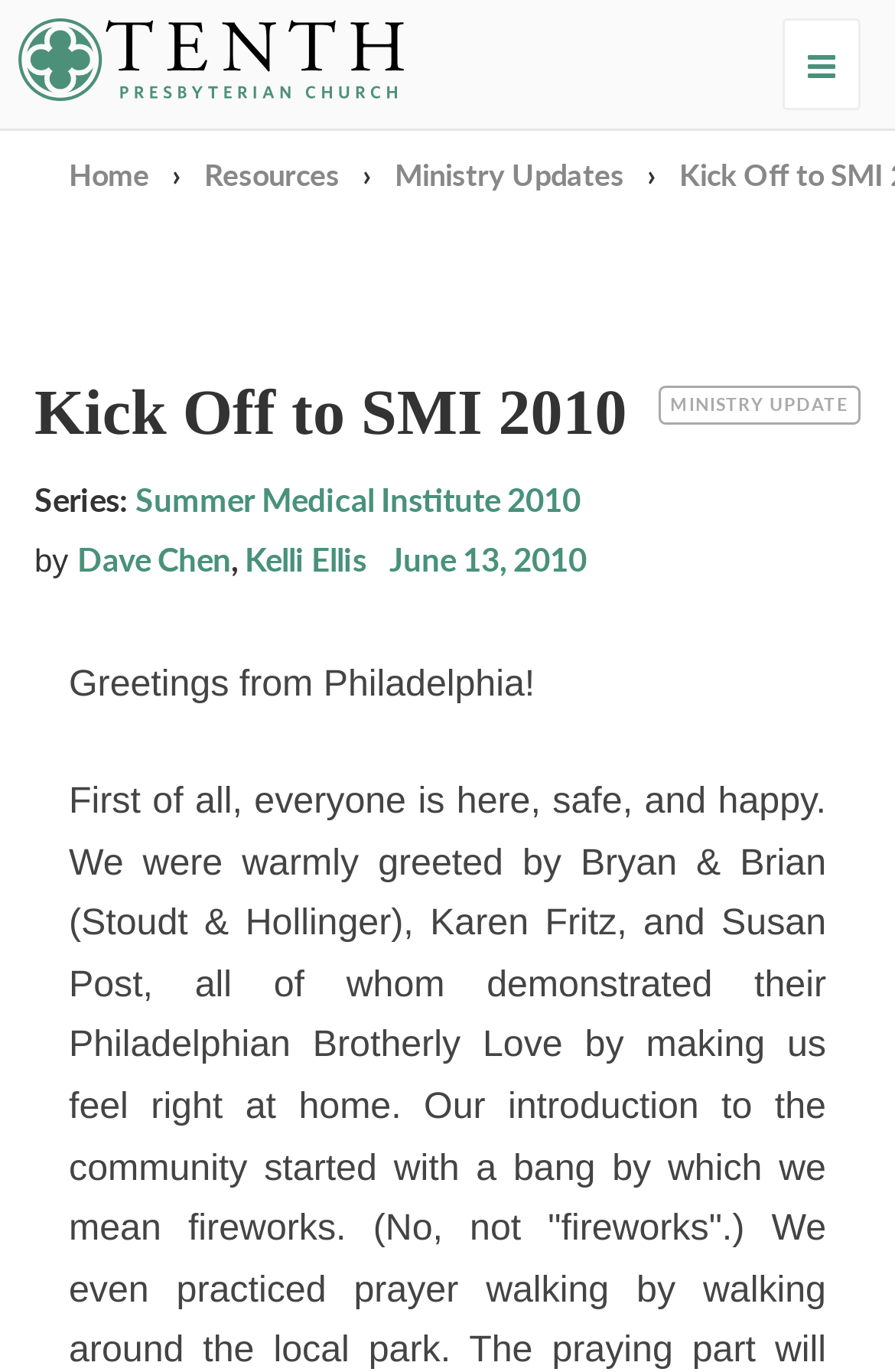Bounding box coordinates should be provided in the format (top-left x, top-left y, bottom-right x, bottom-right y) with all values between 0 and 1. Identify the bounding box for this UI element: Home

[0.077, 0.11, 0.167, 0.142]